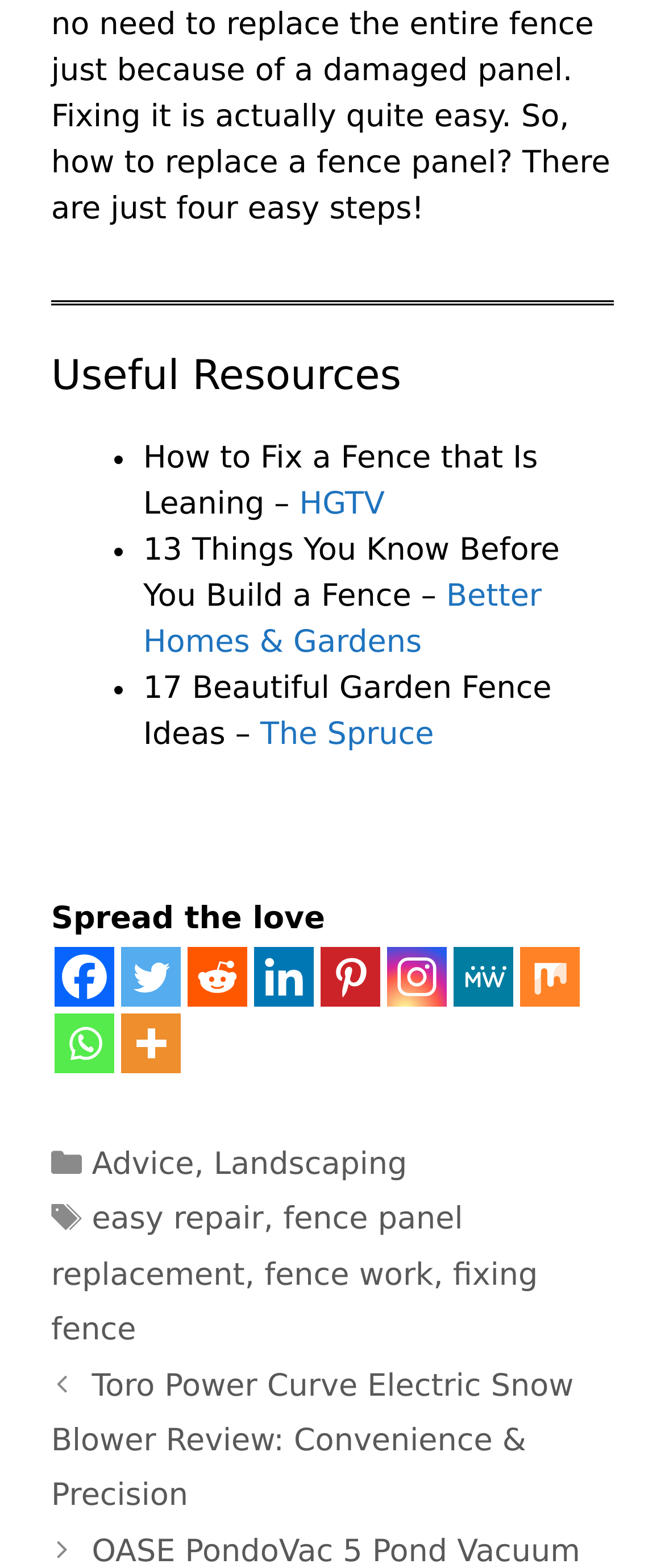Determine the bounding box coordinates for the region that must be clicked to execute the following instruction: "View 'Toro Power Curve Electric Snow Blower Review: Convenience & Precision'".

[0.077, 0.872, 0.863, 0.966]